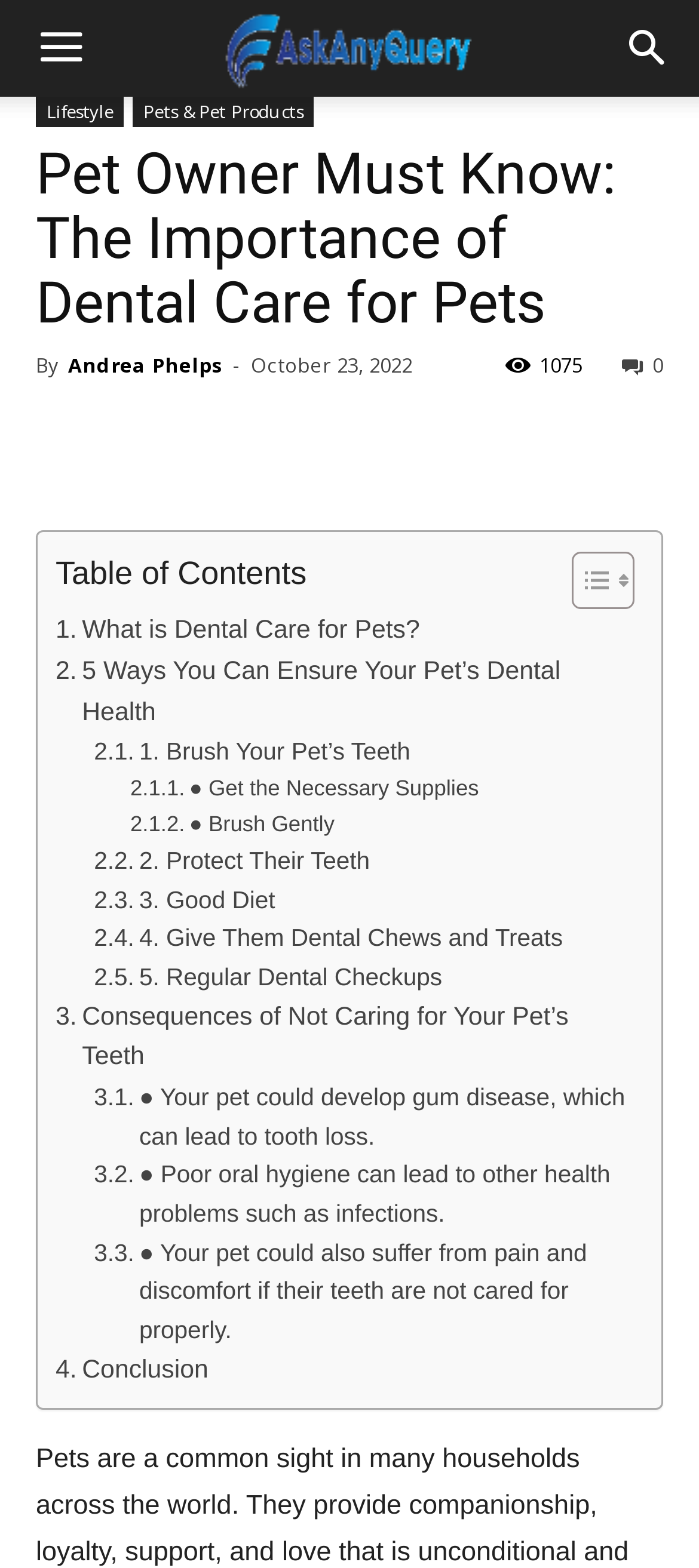How many links are there in the table of contents?
Look at the webpage screenshot and answer the question with a detailed explanation.

The table of contents section can be found in the middle of the webpage, and it contains links to different sections of the article. By counting the links, we can see that there are 11 links in total.